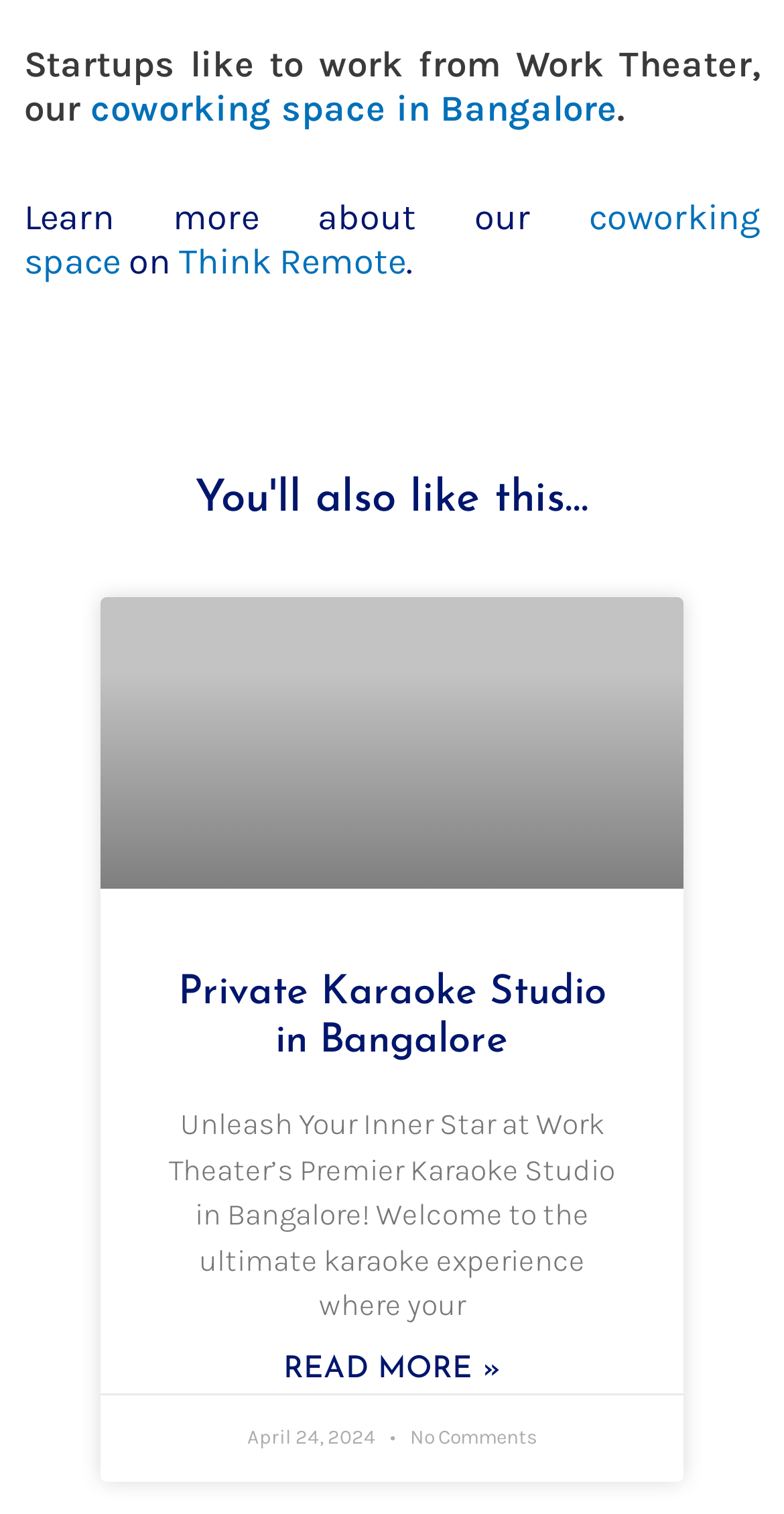Answer briefly with one word or phrase:
How many links are there in the article?

5